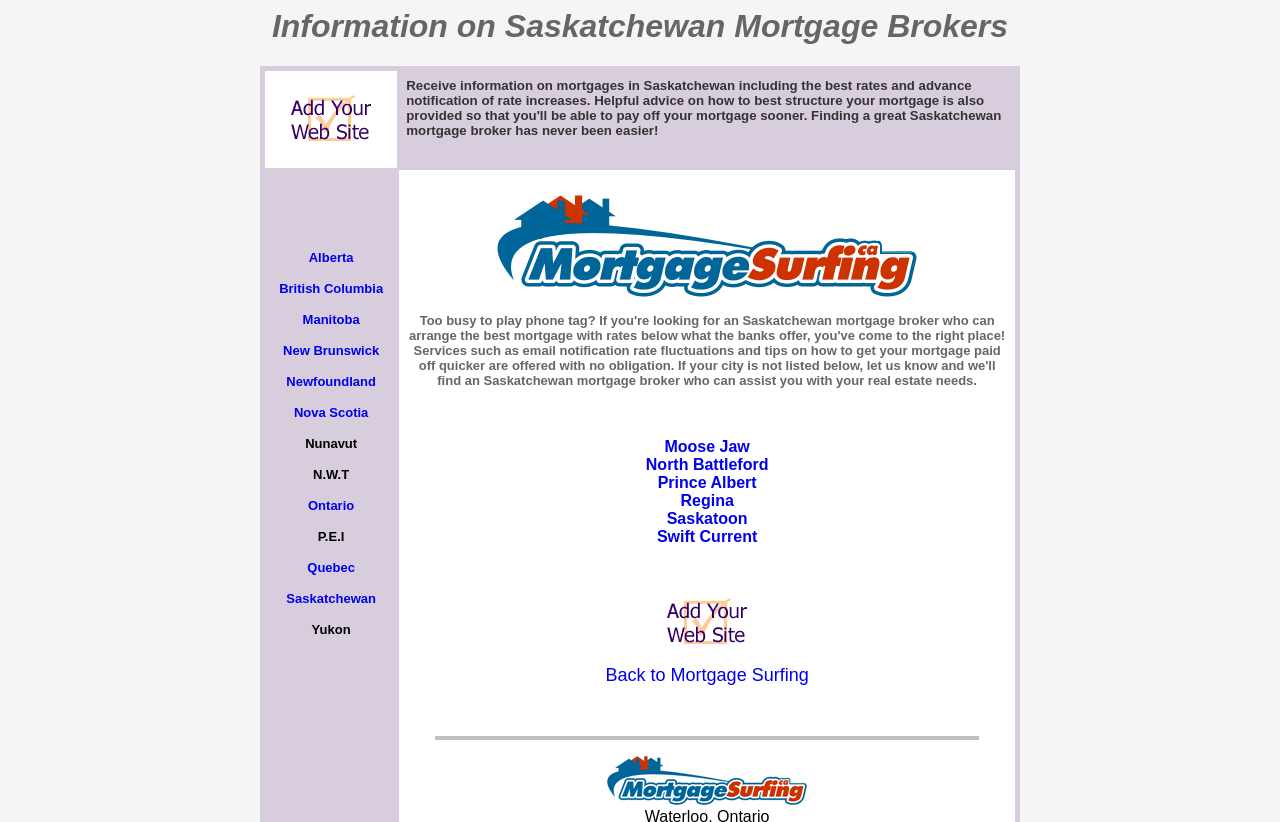Locate the bounding box of the UI element defined by this description: "December 2015". The coordinates should be given as four float numbers between 0 and 1, formatted as [left, top, right, bottom].

None